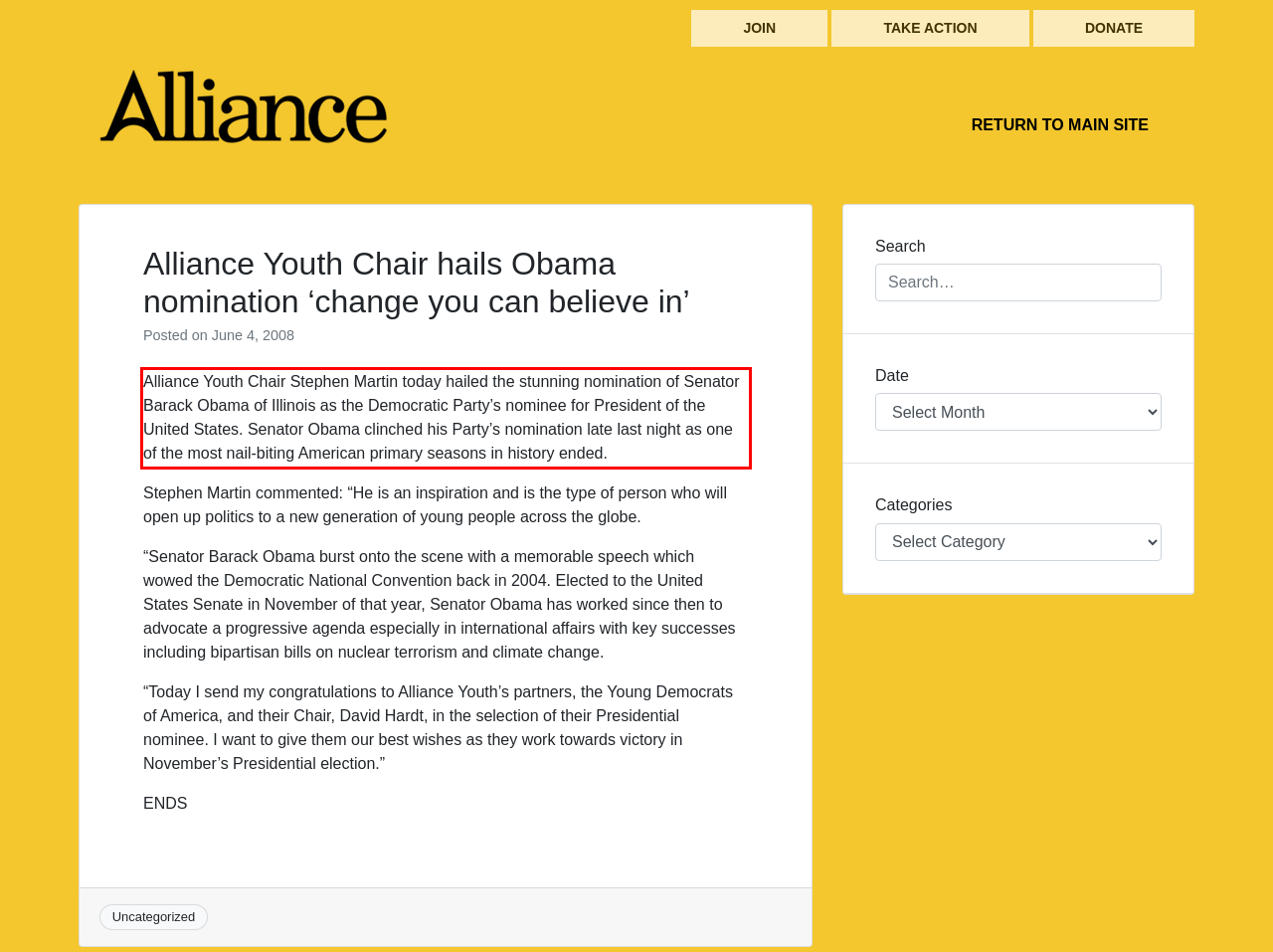Please identify the text within the red rectangular bounding box in the provided webpage screenshot.

Alliance Youth Chair Stephen Martin today hailed the stunning nomination of Senator Barack Obama of Illinois as the Democratic Party’s nominee for President of the United States. Senator Obama clinched his Party’s nomination late last night as one of the most nail-biting American primary seasons in history ended.